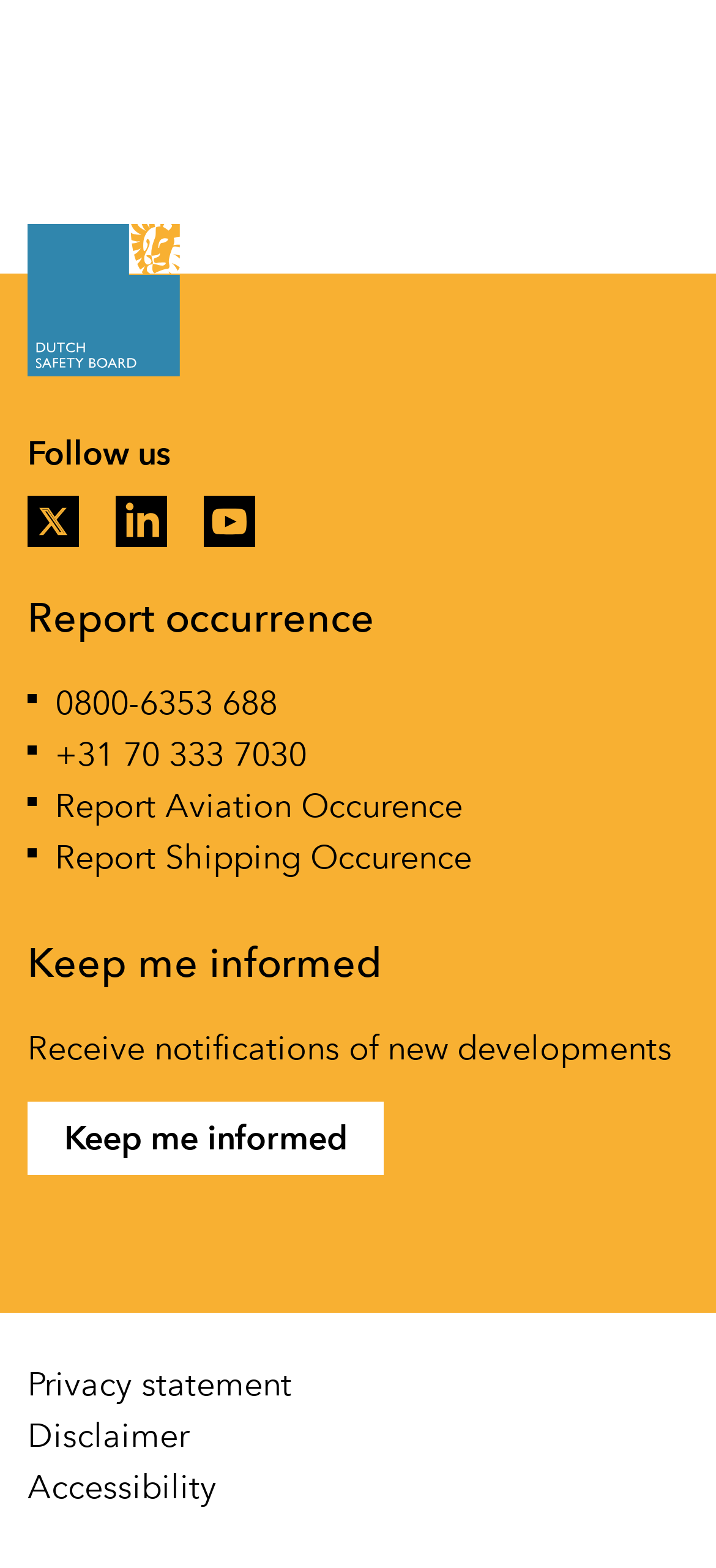Using the image as a reference, answer the following question in as much detail as possible:
How many types of occurrences can be reported?

I found two types of occurrences that can be reported on the webpage, which are 'Aviation Occurence' and 'Shipping Occurence', so there are 2 types of occurrences that can be reported.